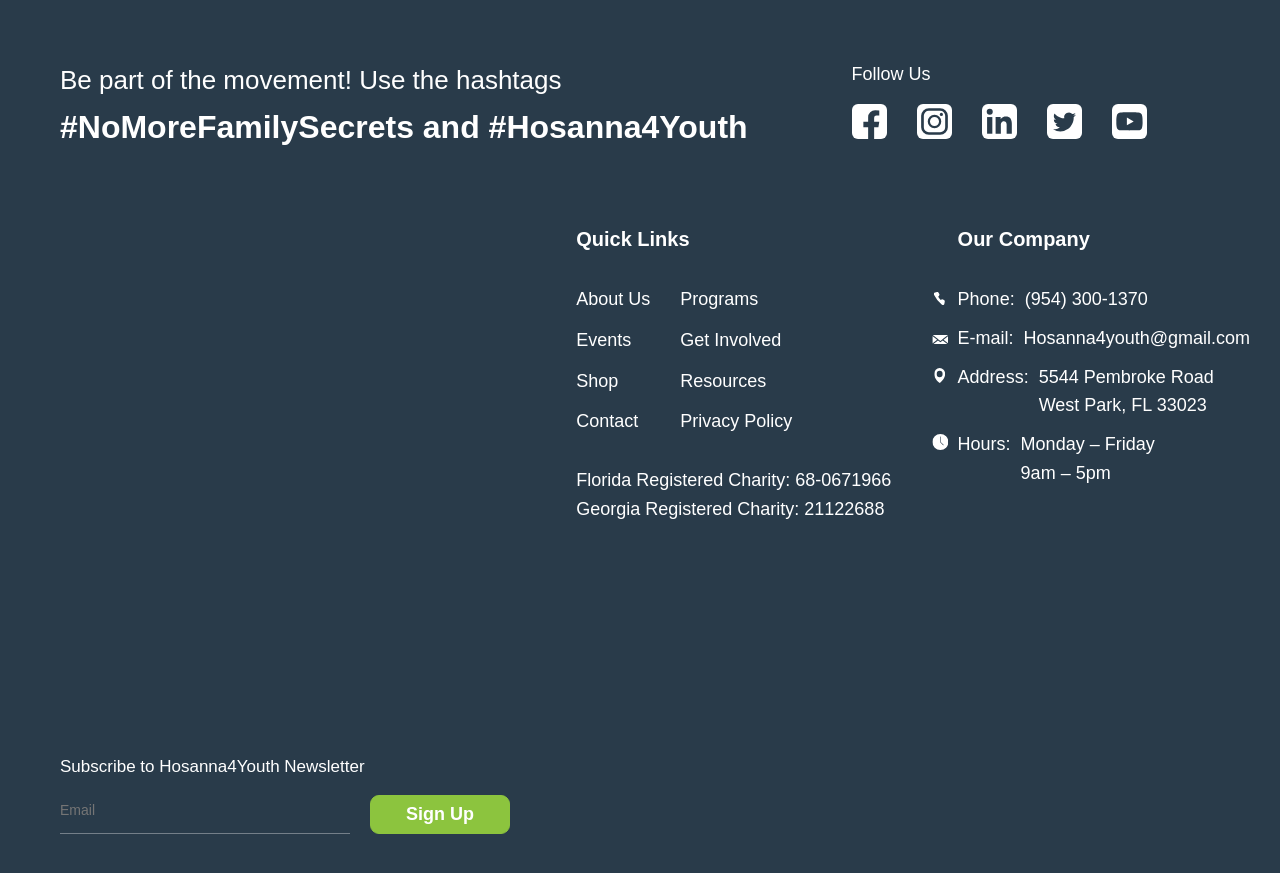Find the bounding box coordinates of the clickable area required to complete the following action: "Contact us".

[0.45, 0.091, 0.499, 0.124]